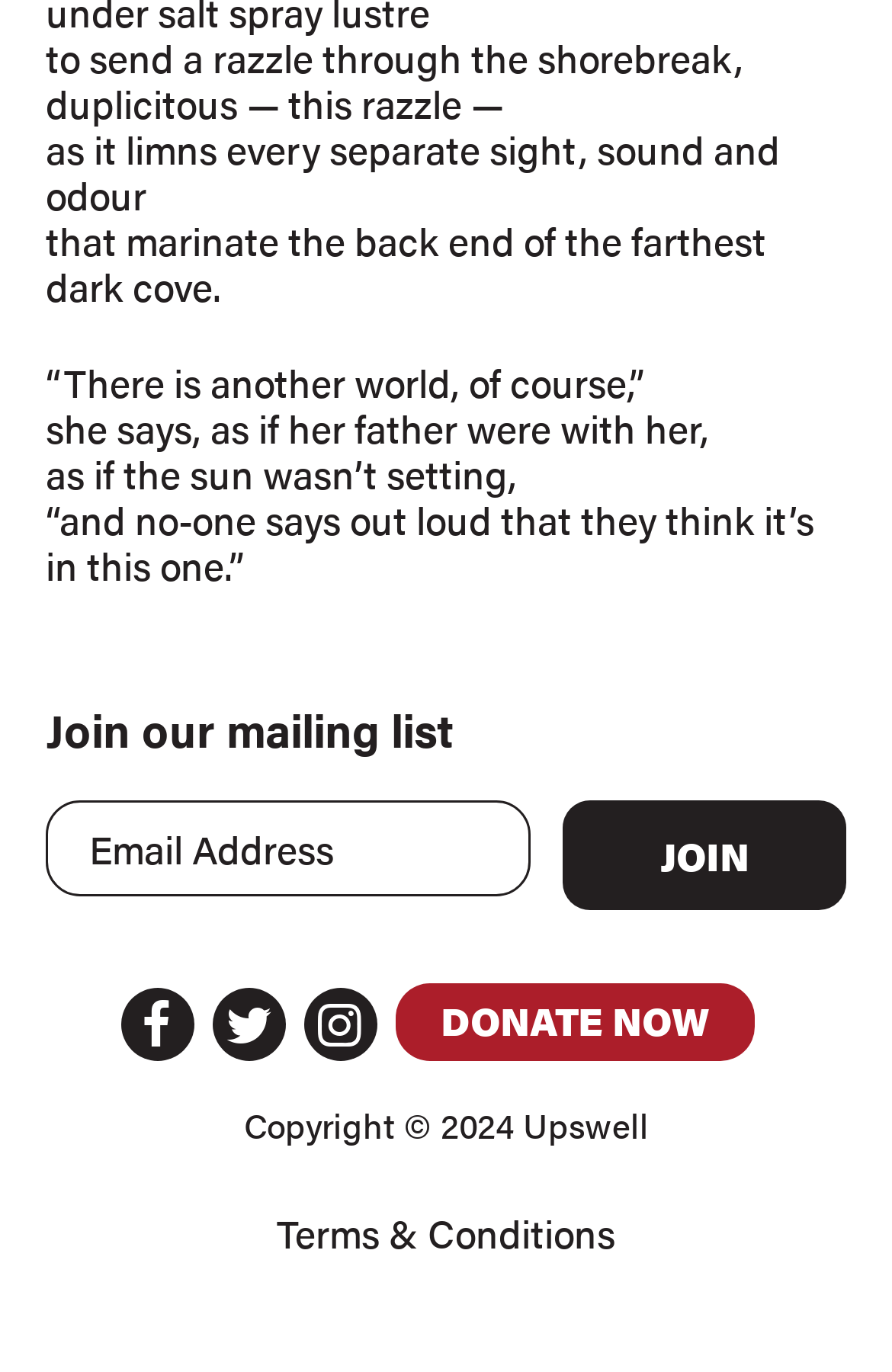Find the bounding box of the UI element described as: "name="EMAIL" placeholder="Email Address"". The bounding box coordinates should be given as four float values between 0 and 1, i.e., [left, top, right, bottom].

[0.051, 0.583, 0.595, 0.653]